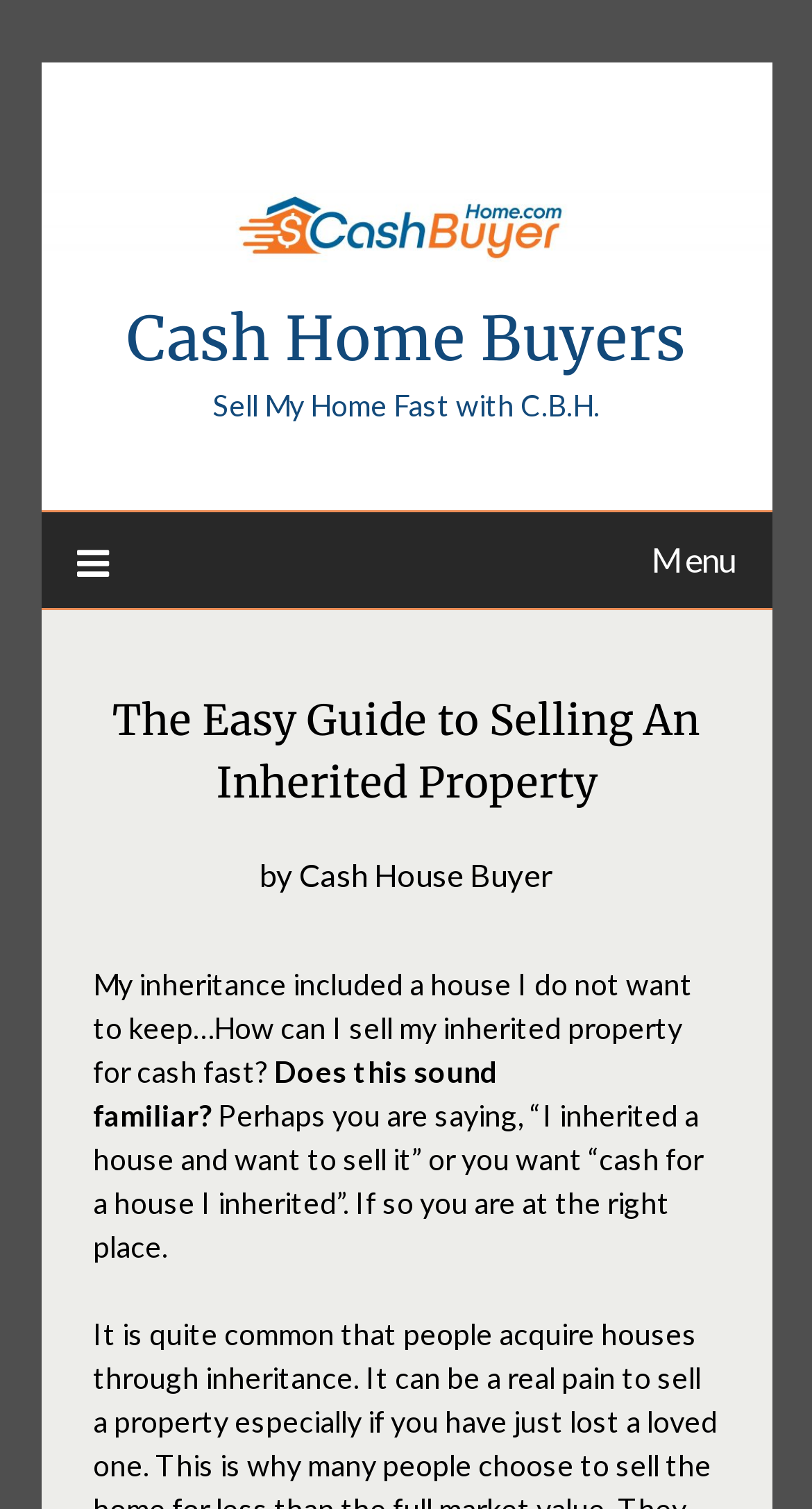Bounding box coordinates are specified in the format (top-left x, top-left y, bottom-right x, bottom-right y). All values are floating point numbers bounded between 0 and 1. Please provide the bounding box coordinate of the region this sentence describes: June 25, 2020July 17, 2020

[0.319, 0.634, 0.412, 0.727]